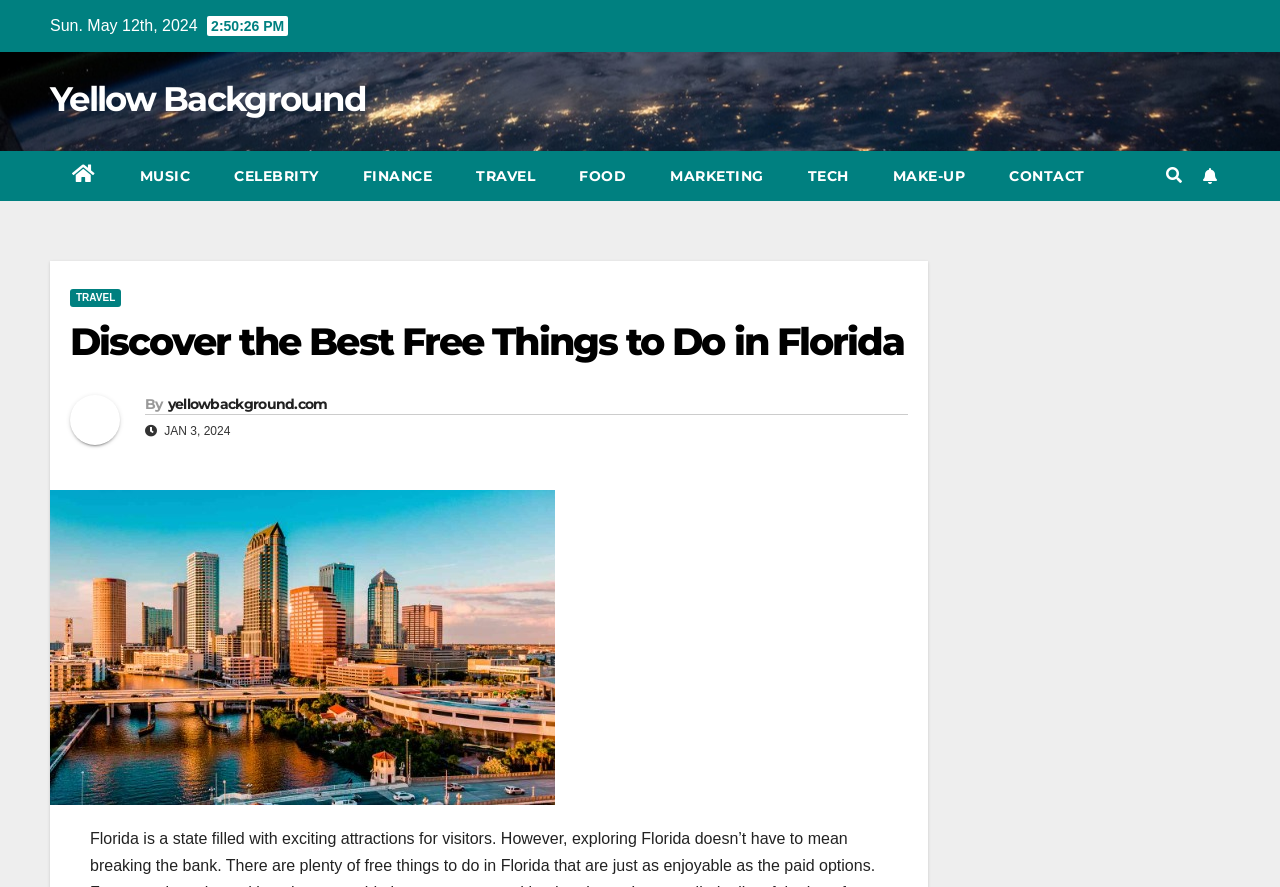Give an extensive and precise description of the webpage.

The webpage is about discovering the best free things to do in Florida. At the top, there is a date "Sun. May 12th, 2024" and a yellow background link. Below the date, there are several links arranged horizontally, including "MUSIC", "CELEBRITY", "FINANCE", "TRAVEL", "FOOD", "MARKETING", "TECH", "MAKE-UP", and "CONTACT". 

To the right of these links, there is a button with an icon and a popup menu. Next to the button, there is another link with an icon. 

Below these elements, the main content of the webpage begins. There is a heading "Discover the Best Free Things to Do in Florida" with a permalink below it. Under the heading, there is a link and a subheading "By yellowbackground.com" with a link to the website. 

On the same level as the subheading, there is a date "JAN 3, 2024". The main attraction of the webpage is a large image titled "Free Things to Do in Florida", which takes up most of the bottom half of the page.